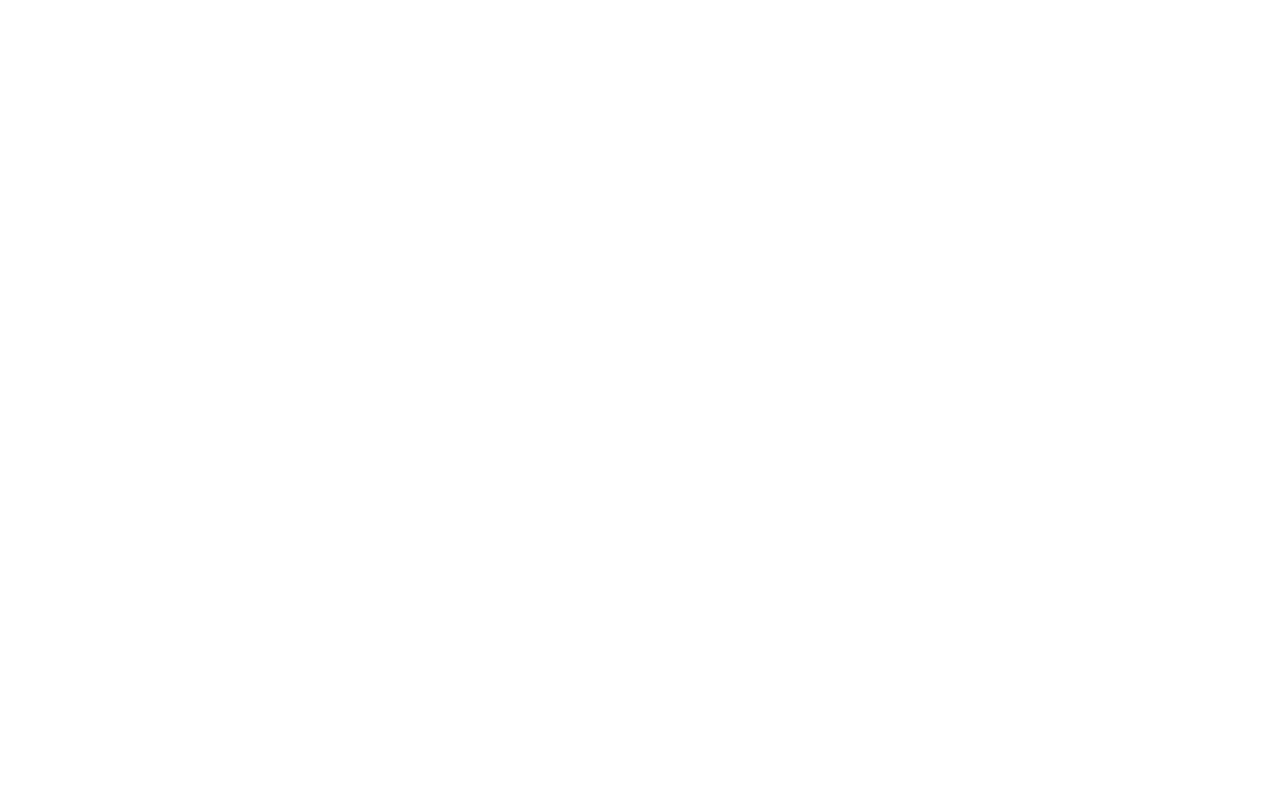Determine the bounding box coordinates for the area that needs to be clicked to fulfill this task: "Enter your email address". The coordinates must be given as four float numbers between 0 and 1, i.e., [left, top, right, bottom].

[0.723, 0.547, 0.926, 0.597]